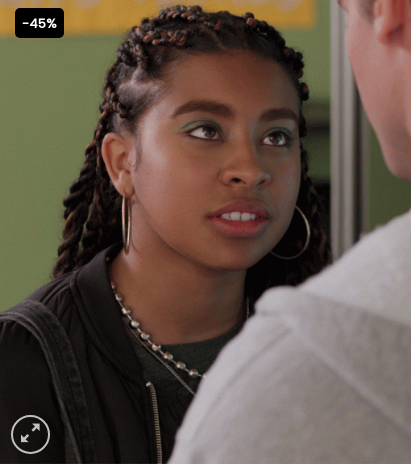What color is the character's eyeshadow?
Refer to the image and provide a one-word or short phrase answer.

Green